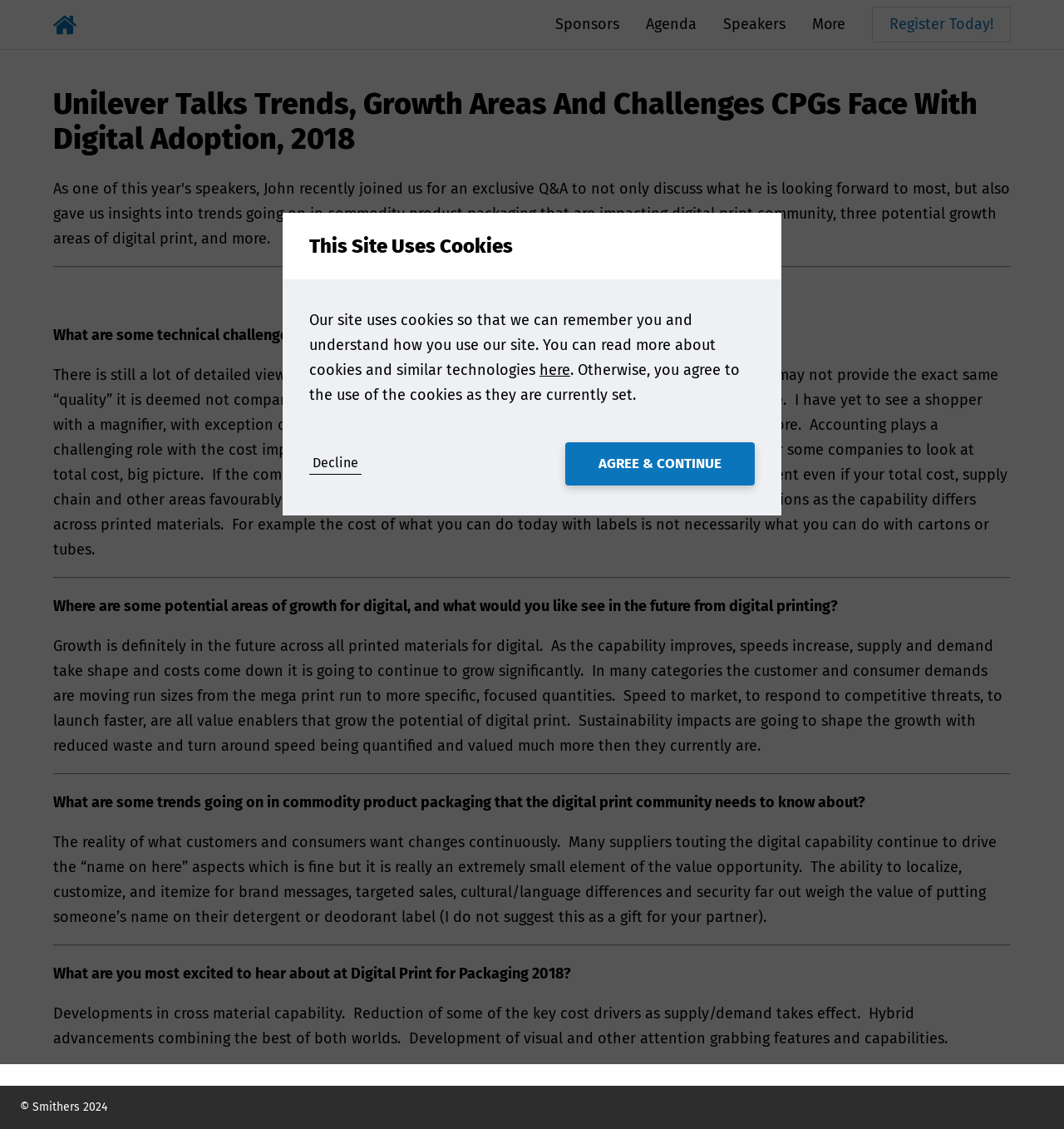Please mark the bounding box coordinates of the area that should be clicked to carry out the instruction: "Navigate to Locations".

None